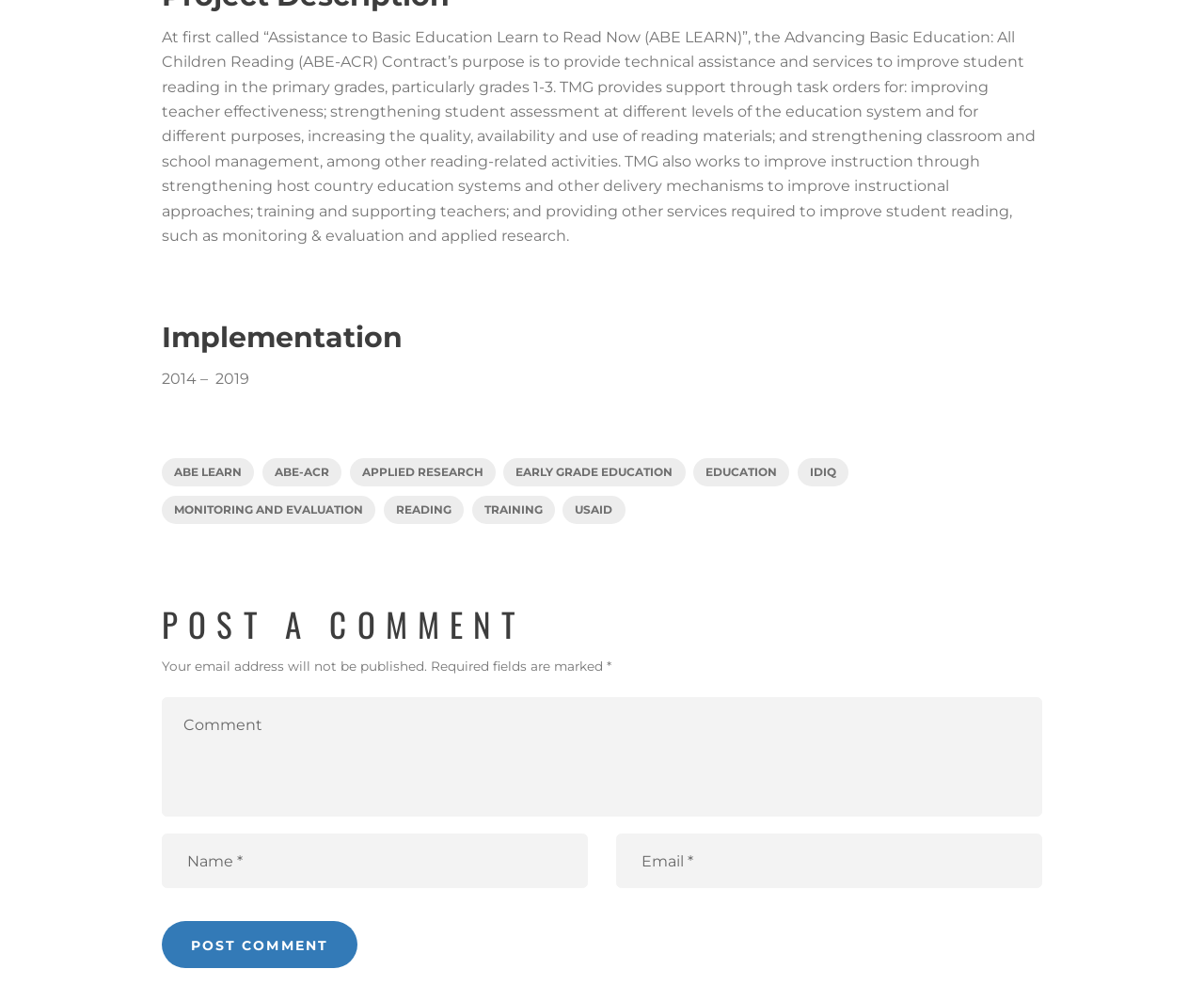Identify the bounding box of the UI element that matches this description: "Pensions and social security".

None